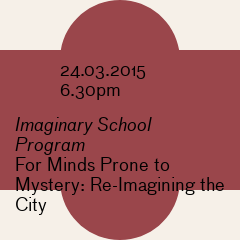Present an elaborate depiction of the scene captured in the image.

This image promotes an event titled "For Minds Prone to Mystery: Re-Imagining the City," part of the Imaginary School Program. Scheduled for March 24, 2015, at 6:30 PM, the design features a warm burgundy background, visually drawing attention to the event details. The caption conveys the thoughtful exploration of urban themes and encourages attendees to engage with creative and imaginative discussions related to the city, inviting a reflection on the deeper mysteries of urban life.